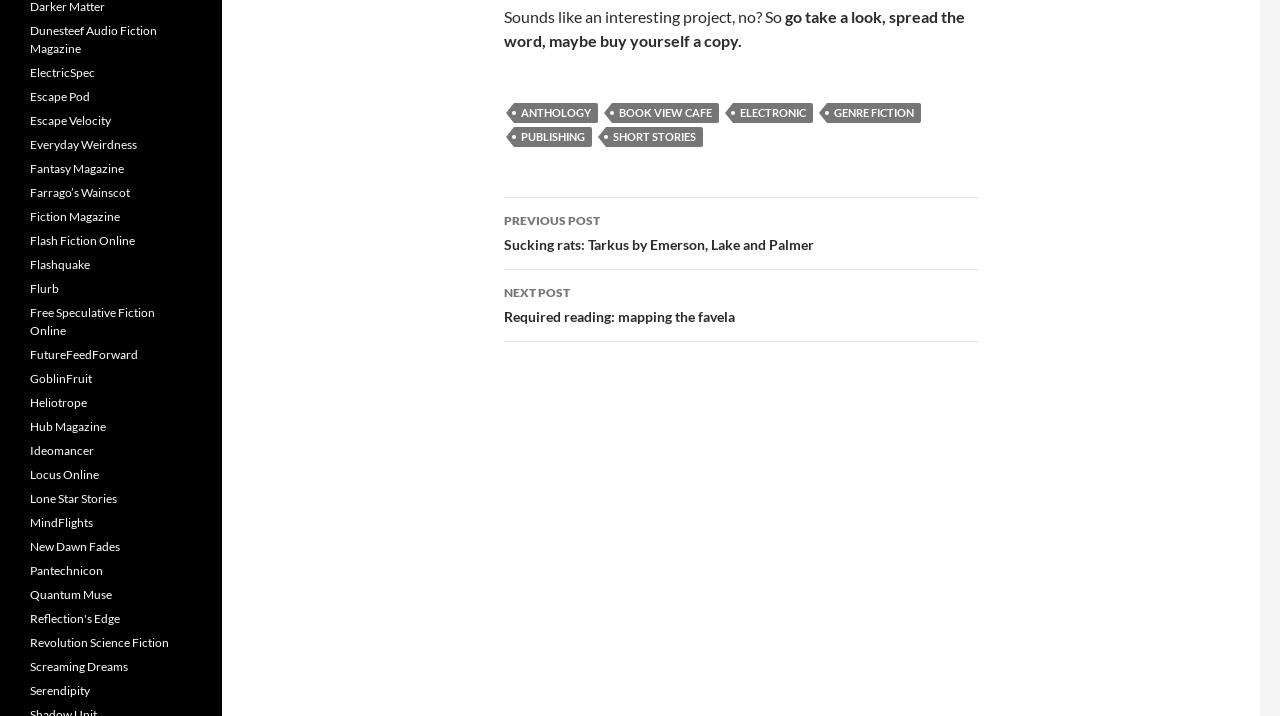What is the text of the heading?
Please use the image to provide a one-word or short phrase answer.

Post navigation